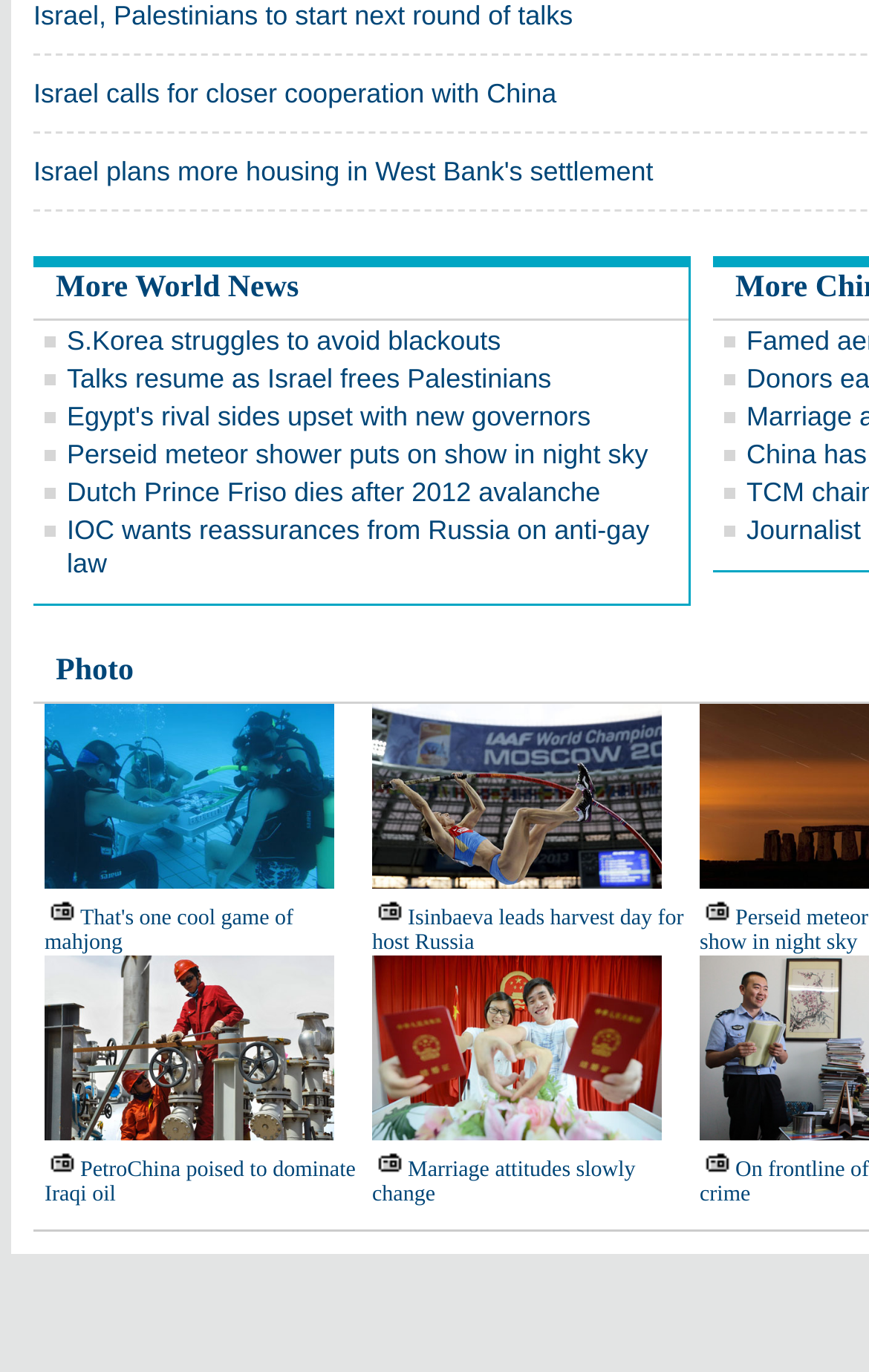For the following element description, predict the bounding box coordinates in the format (top-left x, top-left y, bottom-right x, bottom-right y). All values should be floating point numbers between 0 and 1. Description: Marriage attitudes slowly change

[0.428, 0.844, 0.731, 0.88]